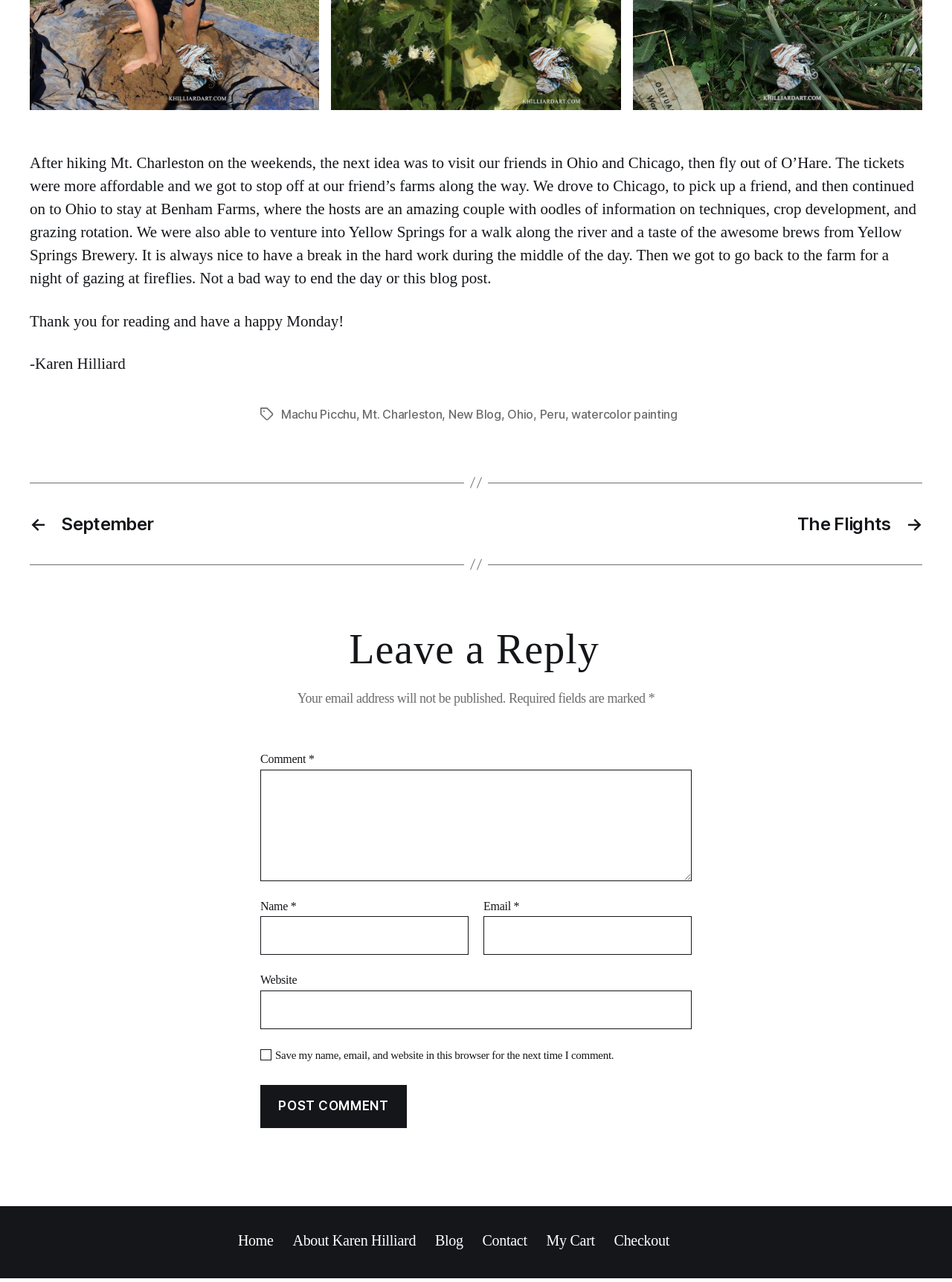Please mark the clickable region by giving the bounding box coordinates needed to complete this instruction: "Leave a comment".

[0.273, 0.587, 0.324, 0.597]